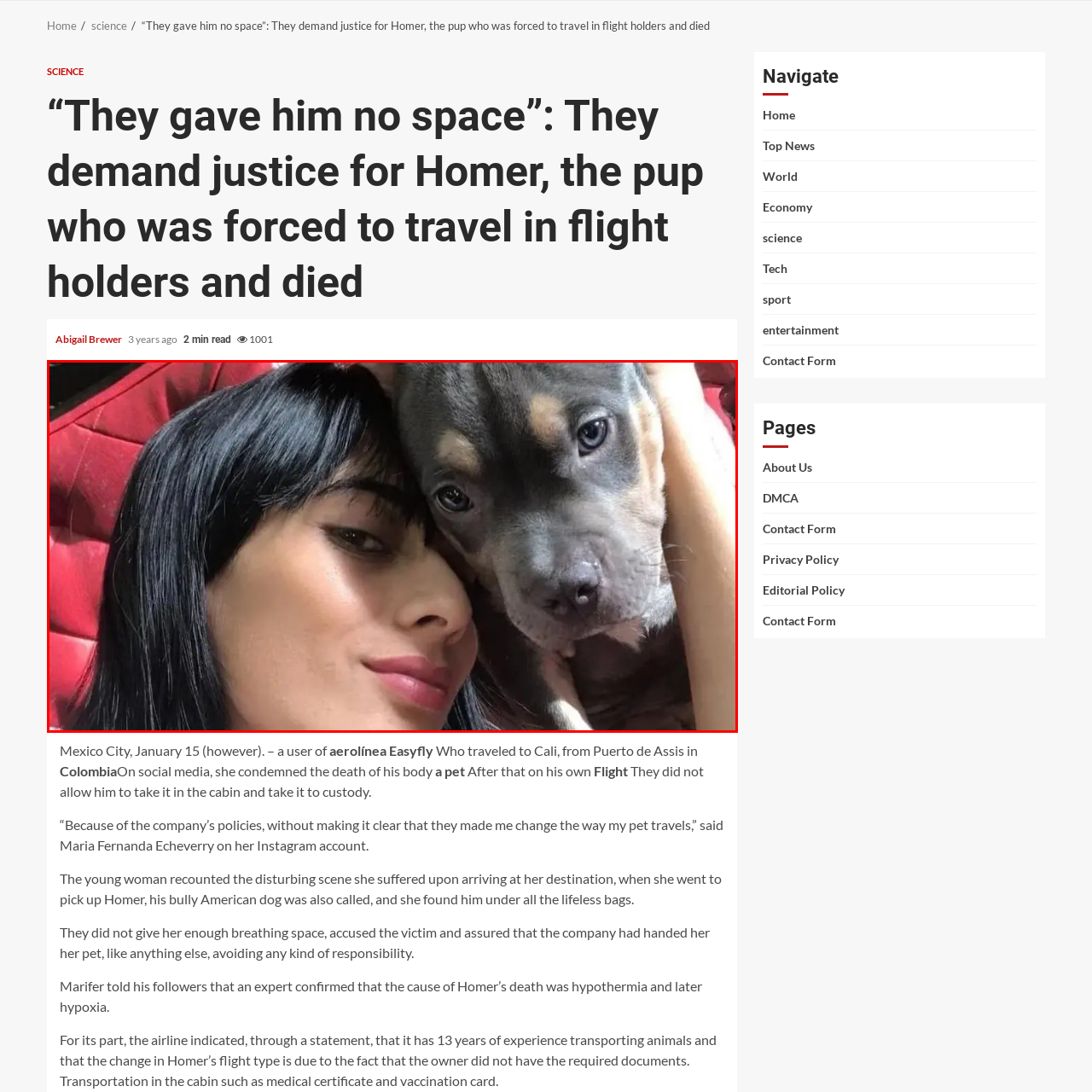Observe the section highlighted in yellow, What is the breed of the dog? 
Please respond using a single word or phrase.

Bully breed